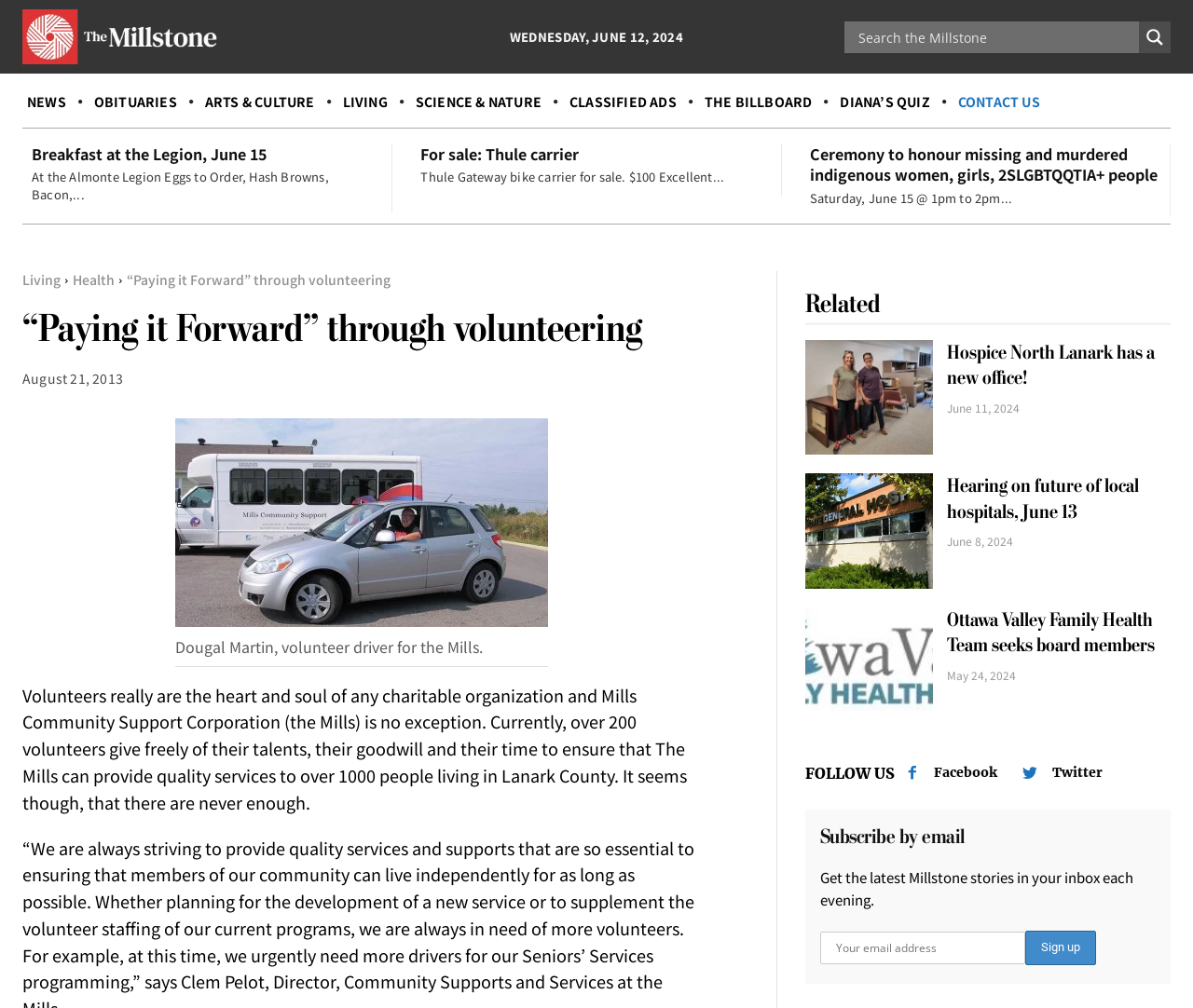Show the bounding box coordinates for the HTML element as described: "name="EMAIL" placeholder="Your email address"".

[0.687, 0.924, 0.859, 0.957]